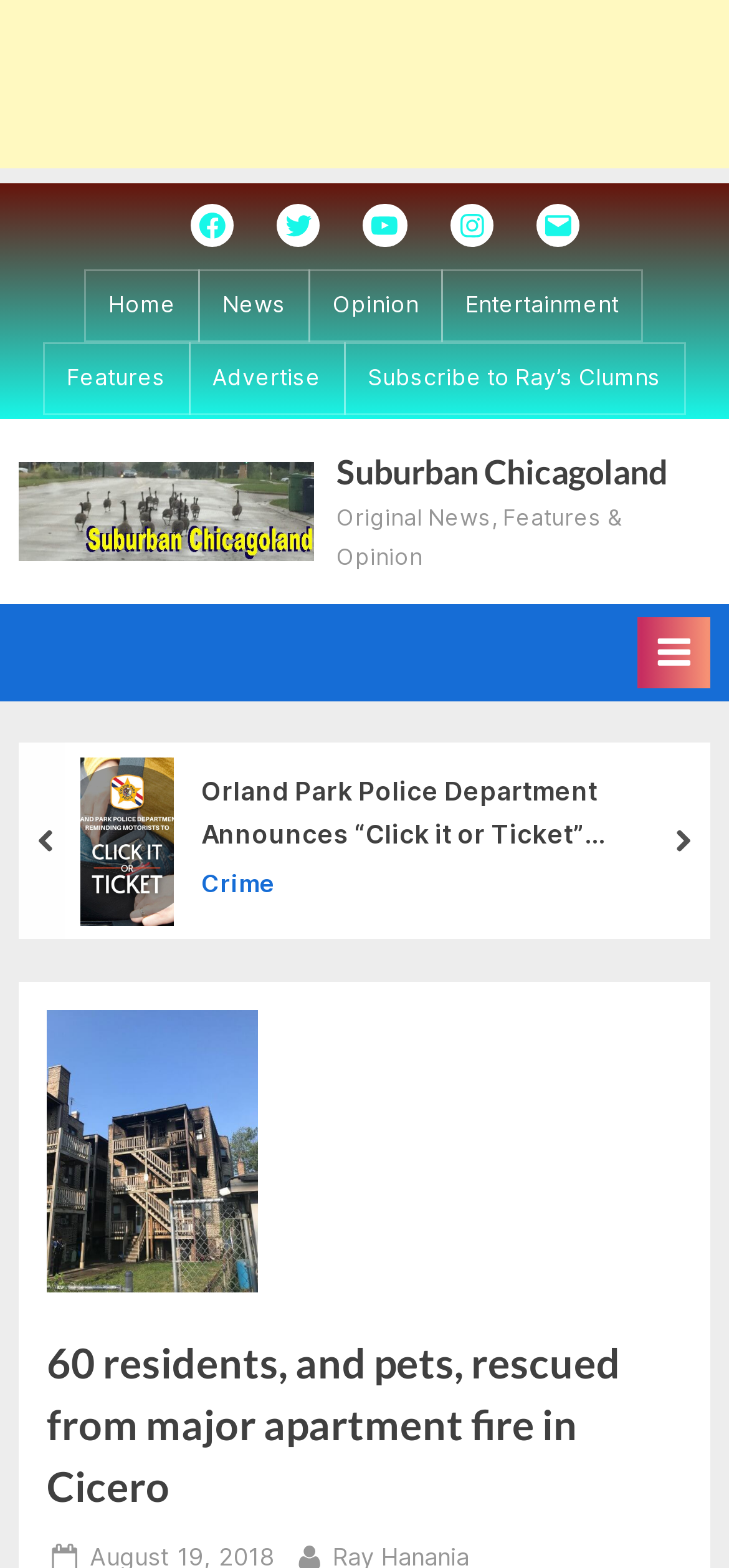Identify the bounding box coordinates of the region that needs to be clicked to carry out this instruction: "Go to the 'Home' page". Provide these coordinates as four float numbers ranging from 0 to 1, i.e., [left, top, right, bottom].

None